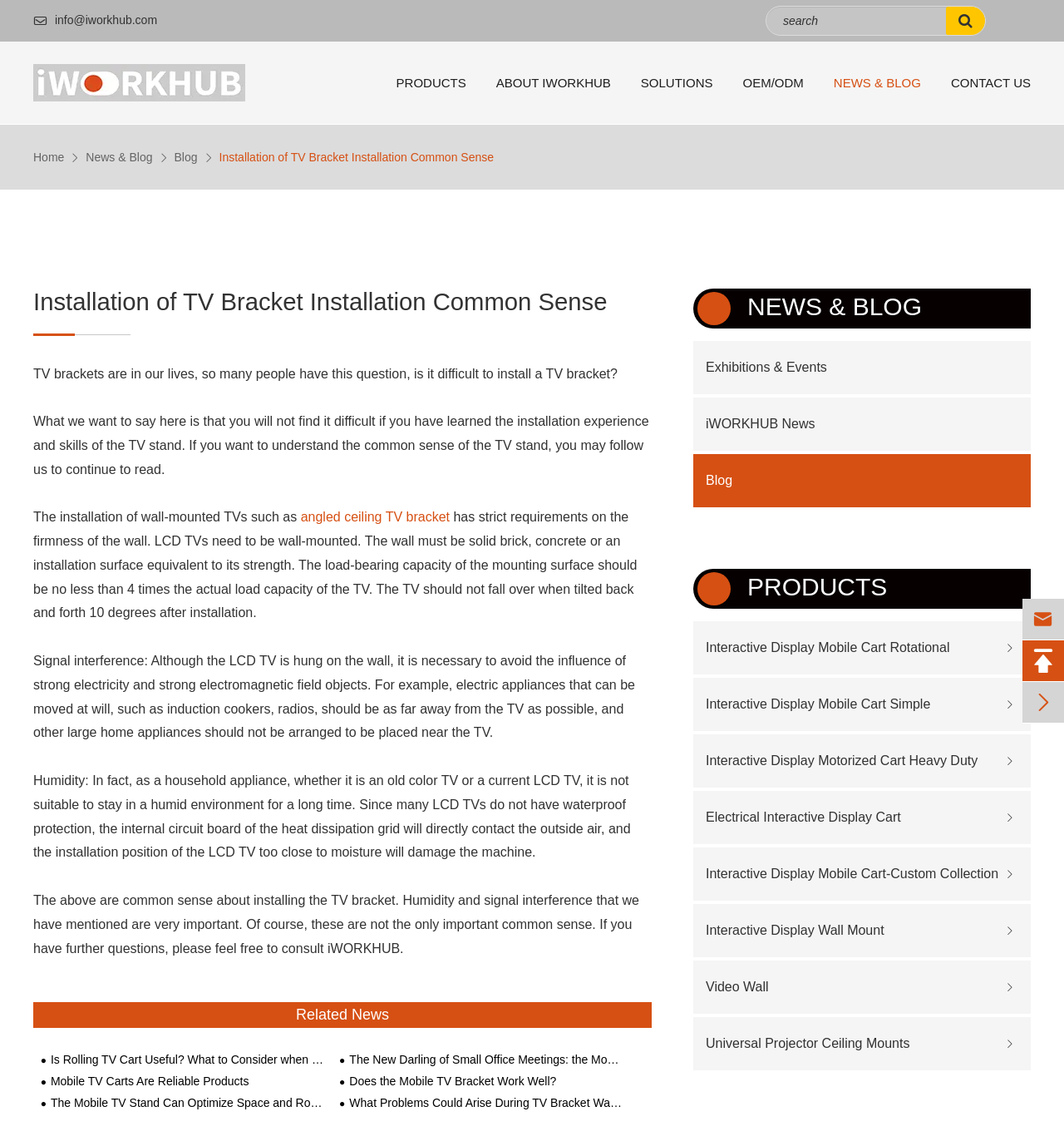Please find the bounding box coordinates of the element that needs to be clicked to perform the following instruction: "search for something". The bounding box coordinates should be four float numbers between 0 and 1, represented as [left, top, right, bottom].

[0.72, 0.005, 0.927, 0.031]